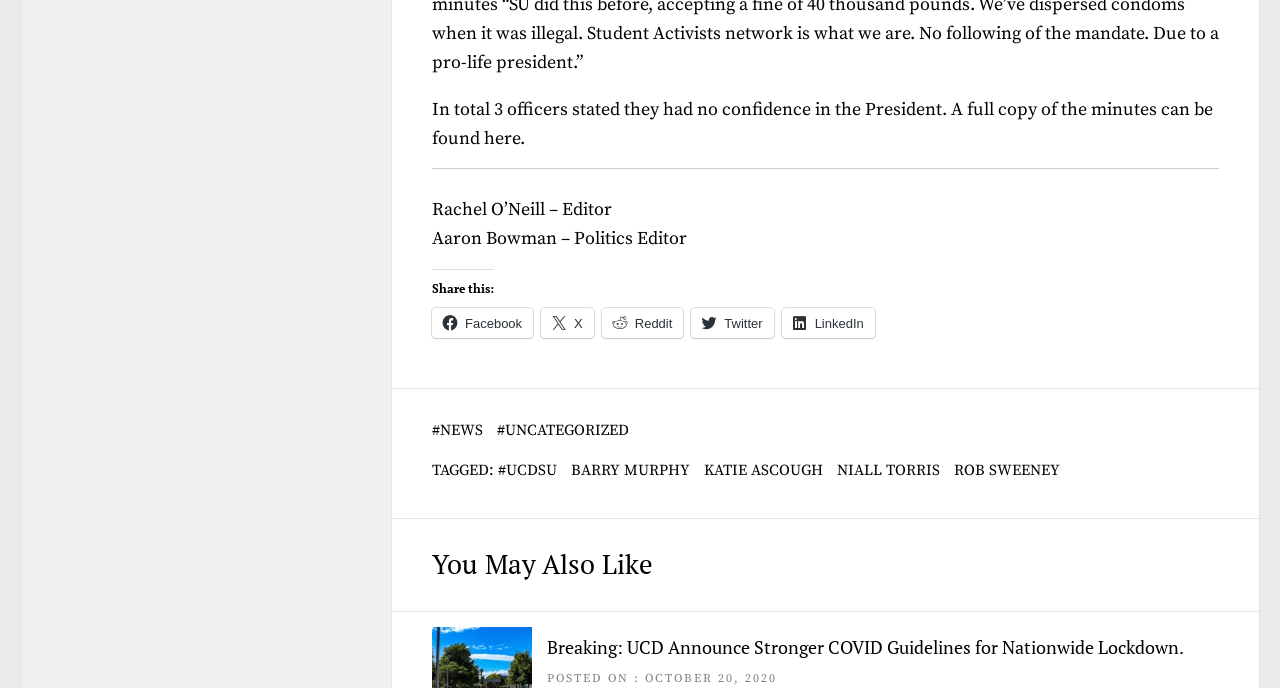Find the bounding box coordinates of the area that needs to be clicked in order to achieve the following instruction: "Share this on Facebook". The coordinates should be specified as four float numbers between 0 and 1, i.e., [left, top, right, bottom].

[0.338, 0.448, 0.416, 0.492]